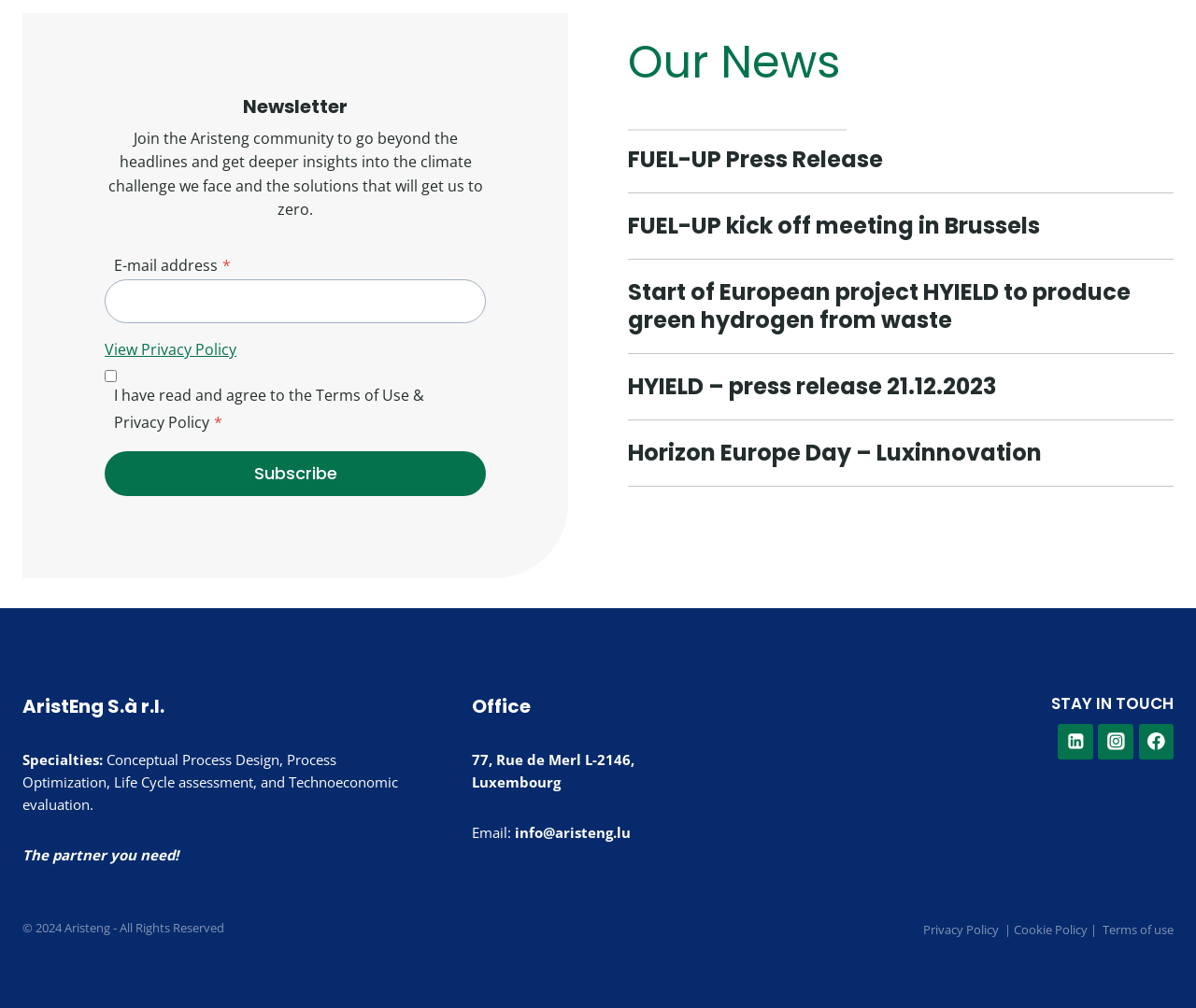Provide the bounding box for the UI element matching this description: "parent_node: E-mail address* name="kb_field_0"".

[0.088, 0.277, 0.406, 0.321]